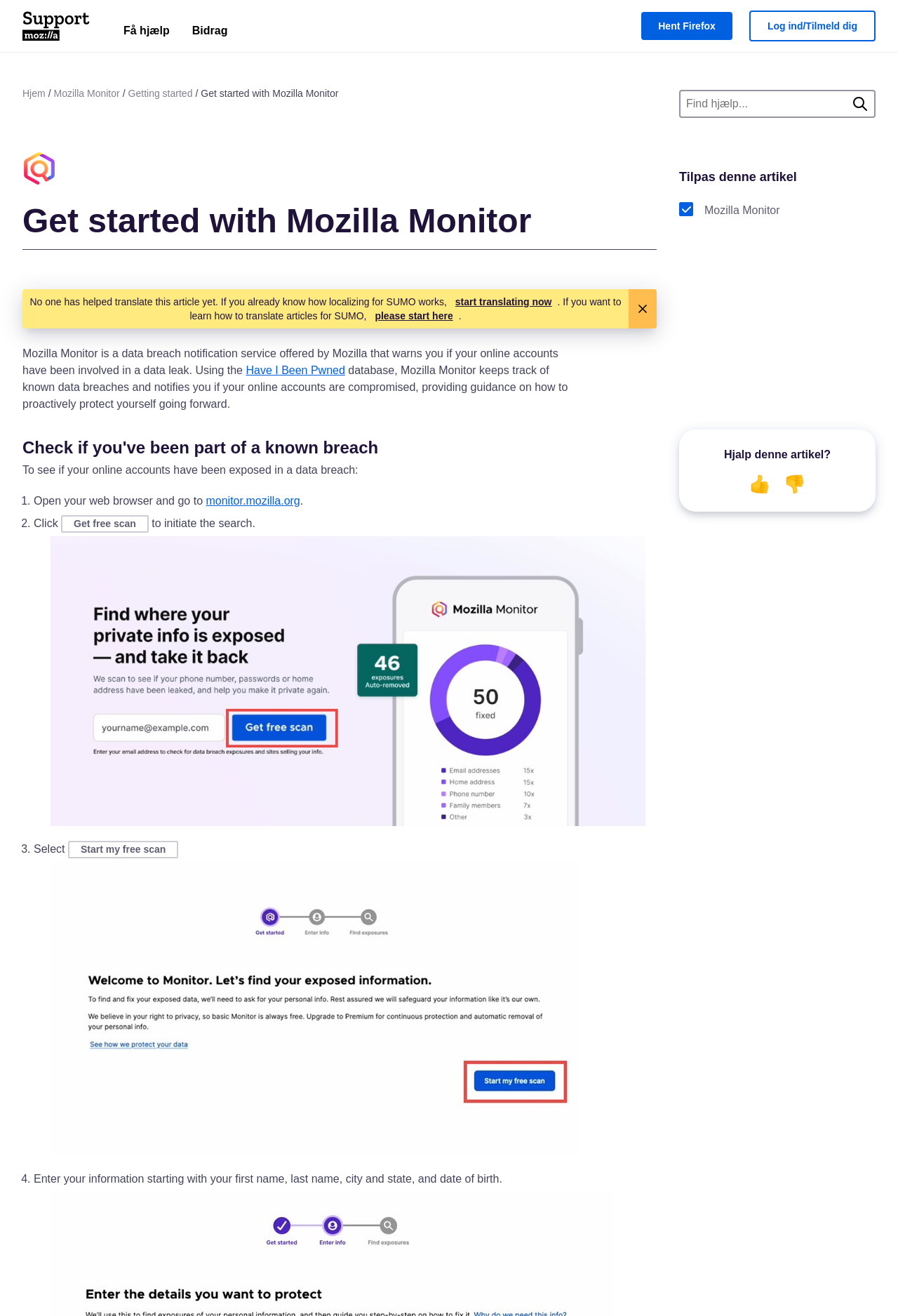Answer the question using only one word or a concise phrase: What is Mozilla Monitor?

Data breach notification service